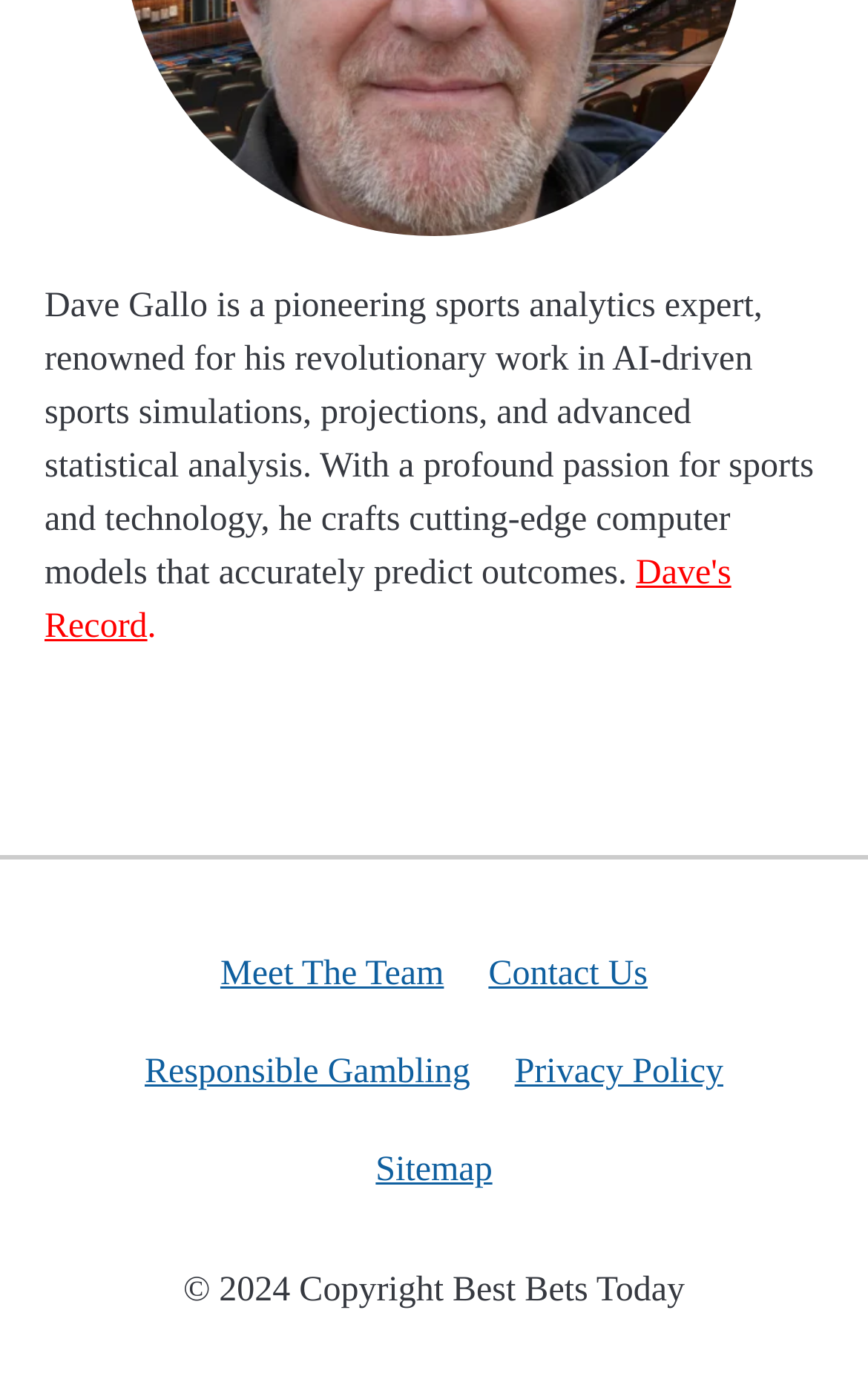Who is the sports analytics expert?
Look at the screenshot and provide an in-depth answer.

The webpage has a StaticText element that describes Dave Gallo as a pioneering sports analytics expert, renowned for his revolutionary work in AI-driven sports simulations, projections, and advanced statistical analysis.